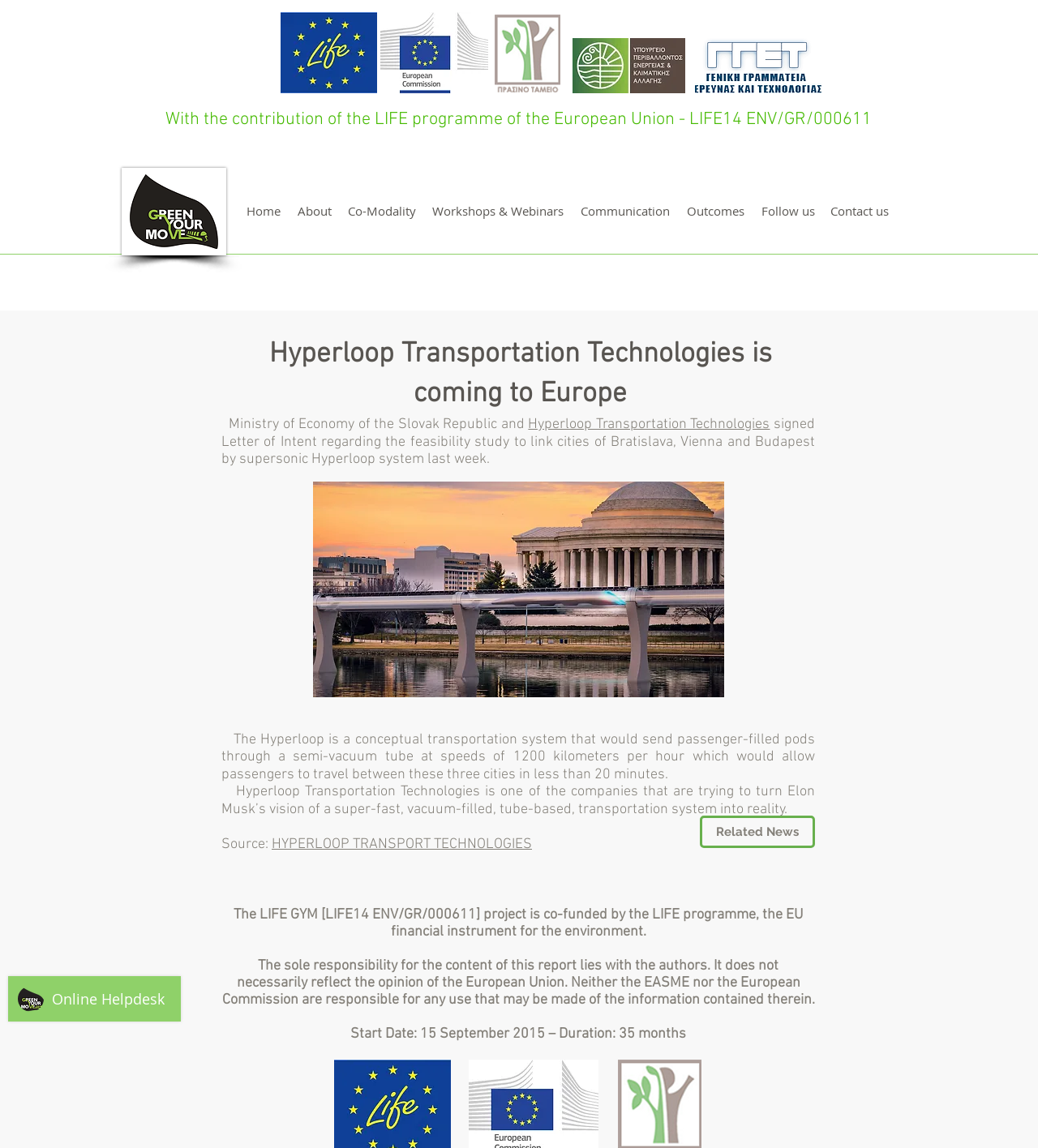Explain the features and main sections of the webpage comprehensively.

The webpage is about Hyperloop in Europe, specifically the greenyourmove project. At the top left, there is a search bar iframe, and next to it, there are two images: "life.jpg" and the logo of the European Union. 

Below these images, there is a menu bar with links to different sections of the website, including "Home", "About", "Co-Modality", "Workshops & Webinars", "Communication", "Outcomes", "Follow us", and "Contact us". 

The main content of the webpage starts with a heading that mentions the contribution of the LIFE programme of the European Union. Below this heading, there is an image of the greenyourmove web, and a link to the website. 

The main article starts with a heading that announces the arrival of Hyperloop Transportation Technologies in Europe. The article then describes the signing of a Letter of Intent regarding the feasibility study to link cities of Bratislava, Vienna, and Budapest by a supersonic Hyperloop system. 

The article continues to explain the concept of the Hyperloop, a transportation system that would send passenger-filled pods through a semi-vacuum tube at speeds of 1200 kilometers per hour, allowing passengers to travel between these three cities in less than 20 minutes. 

There are also mentions of Hyperloop Transportation Technologies, one of the companies trying to turn Elon Musk's vision of a super-fast, vacuum-filled, tube-based transportation system into reality. 

At the bottom of the webpage, there are some additional information and disclaimers, including the source of the information, the funding of the LIFE GYM project, and a statement about the responsibility for the content of the report.